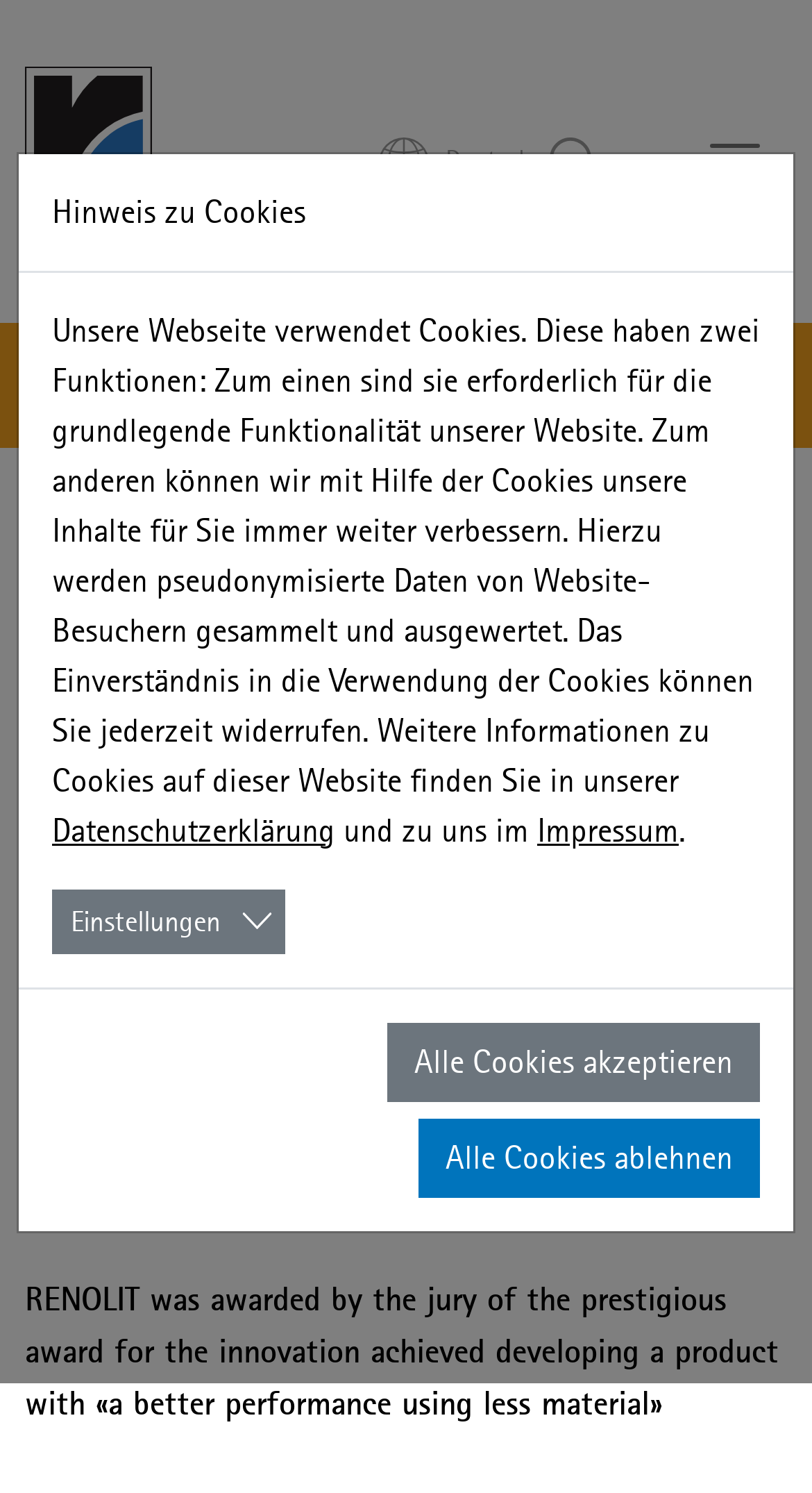Identify the bounding box coordinates of the clickable region to carry out the given instruction: "Explore the Exterior Solutions section".

[0.0, 0.071, 0.8, 0.141]